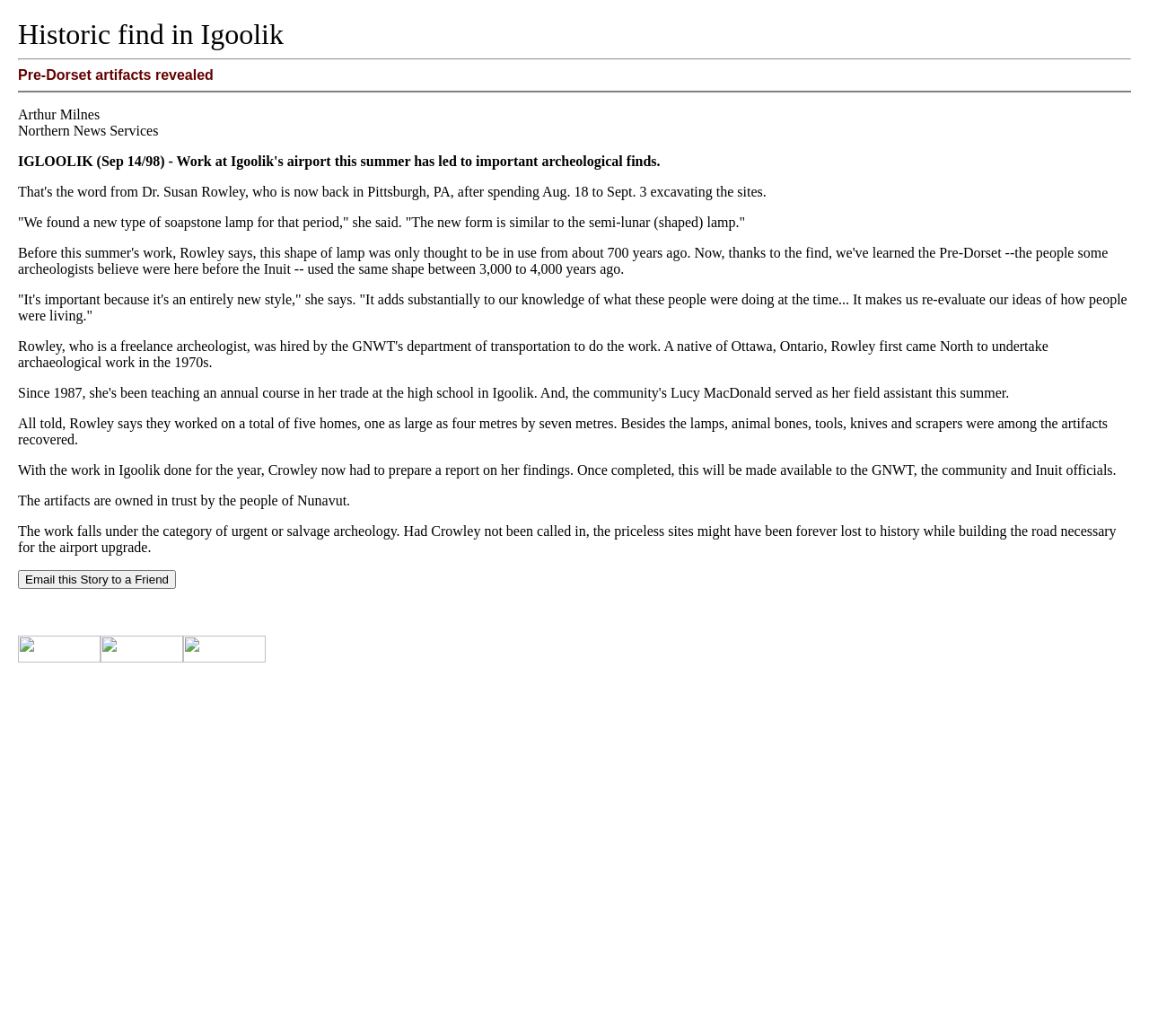Bounding box coordinates are given in the format (top-left x, top-left y, bottom-right x, bottom-right y). All values should be floating point numbers between 0 and 1. Provide the bounding box coordinate for the UI element described as: parent_node: Arthur Milnes

[0.159, 0.627, 0.231, 0.642]